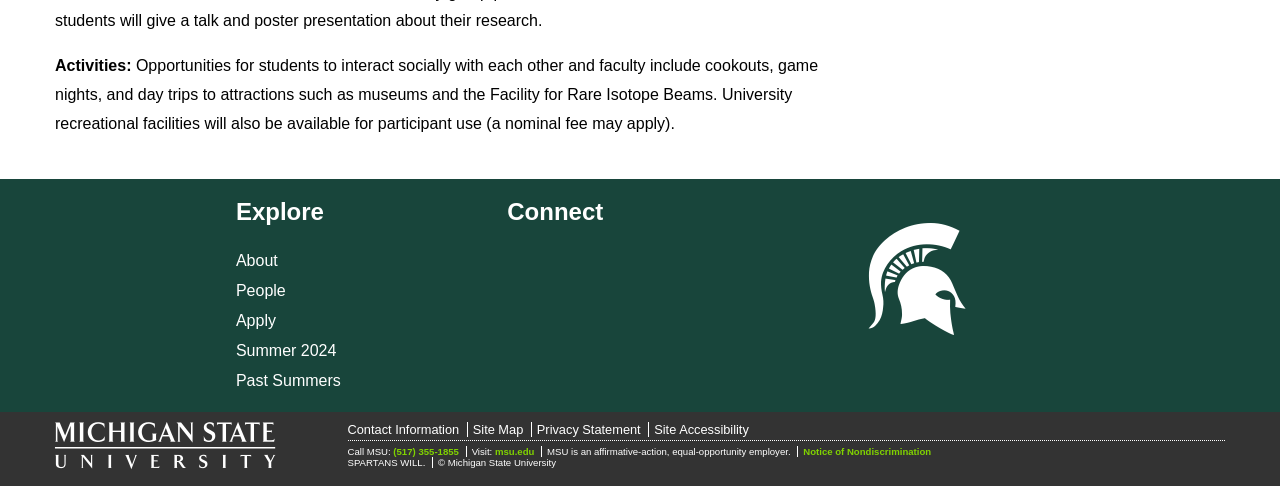Please find the bounding box coordinates of the section that needs to be clicked to achieve this instruction: "Visit the MSU website".

[0.387, 0.918, 0.417, 0.941]